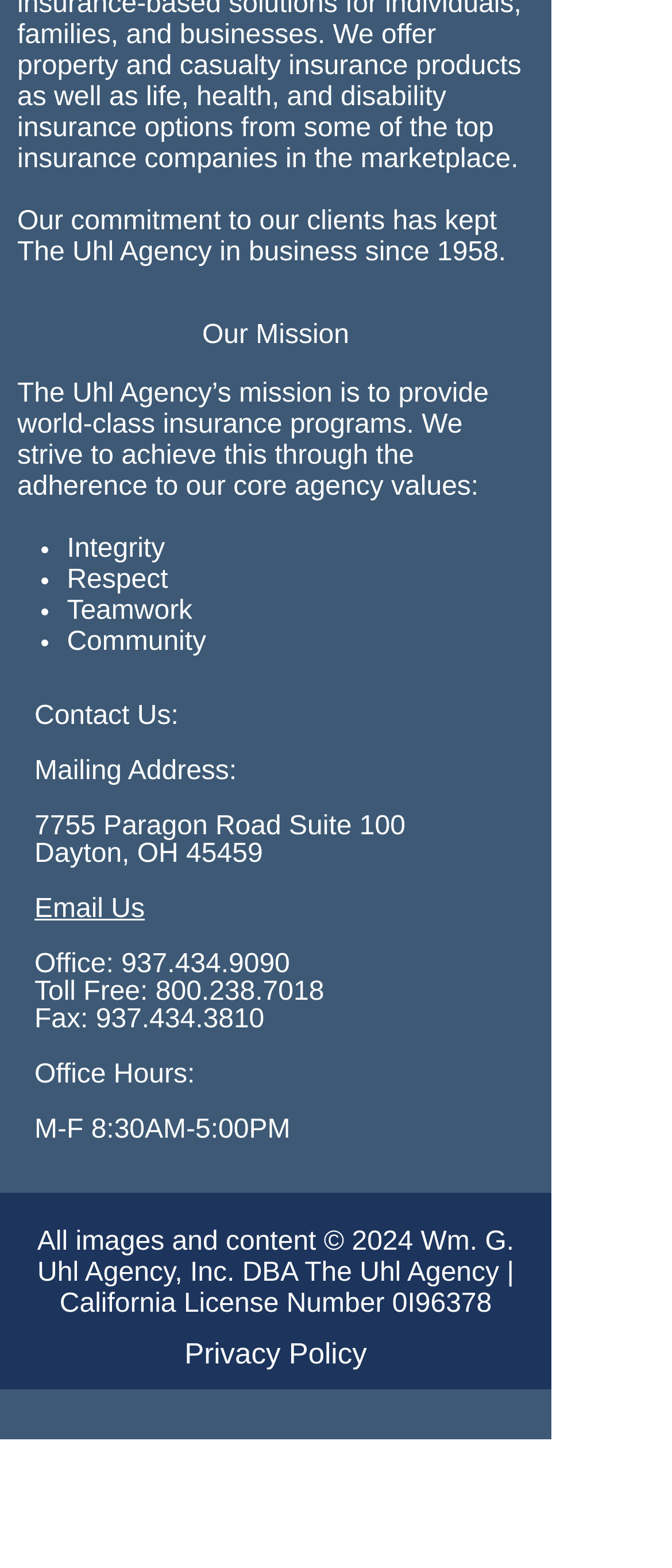Answer the question below using just one word or a short phrase: 
What are the office hours of The Uhl Agency?

M-F 8:30AM-5:00PM